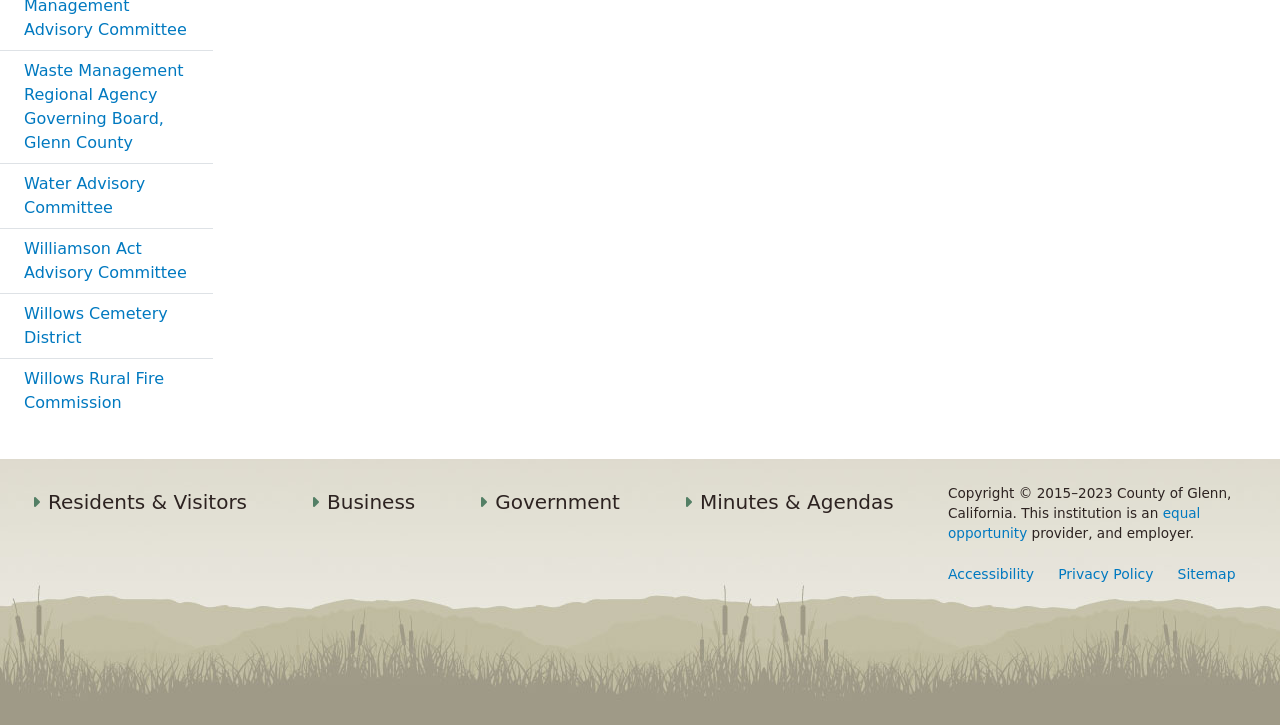Can you find the bounding box coordinates of the area I should click to execute the following instruction: "Visit Accessibility page"?

[0.731, 0.772, 0.817, 0.812]